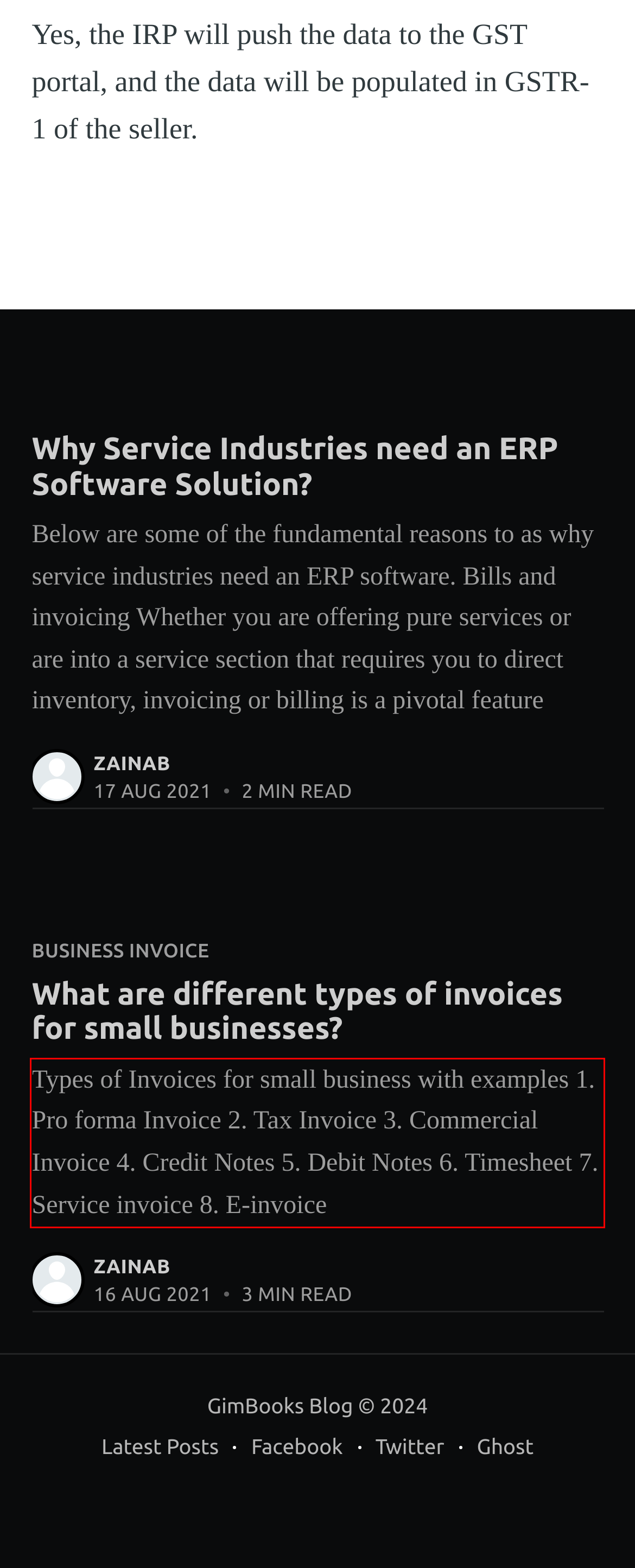Examine the screenshot of the webpage, locate the red bounding box, and generate the text contained within it.

Types of Invoices for small business with examples 1. Pro forma Invoice 2. Tax Invoice 3. Commercial Invoice 4. Credit Notes 5. Debit Notes 6. Timesheet 7. Service invoice 8. E-invoice